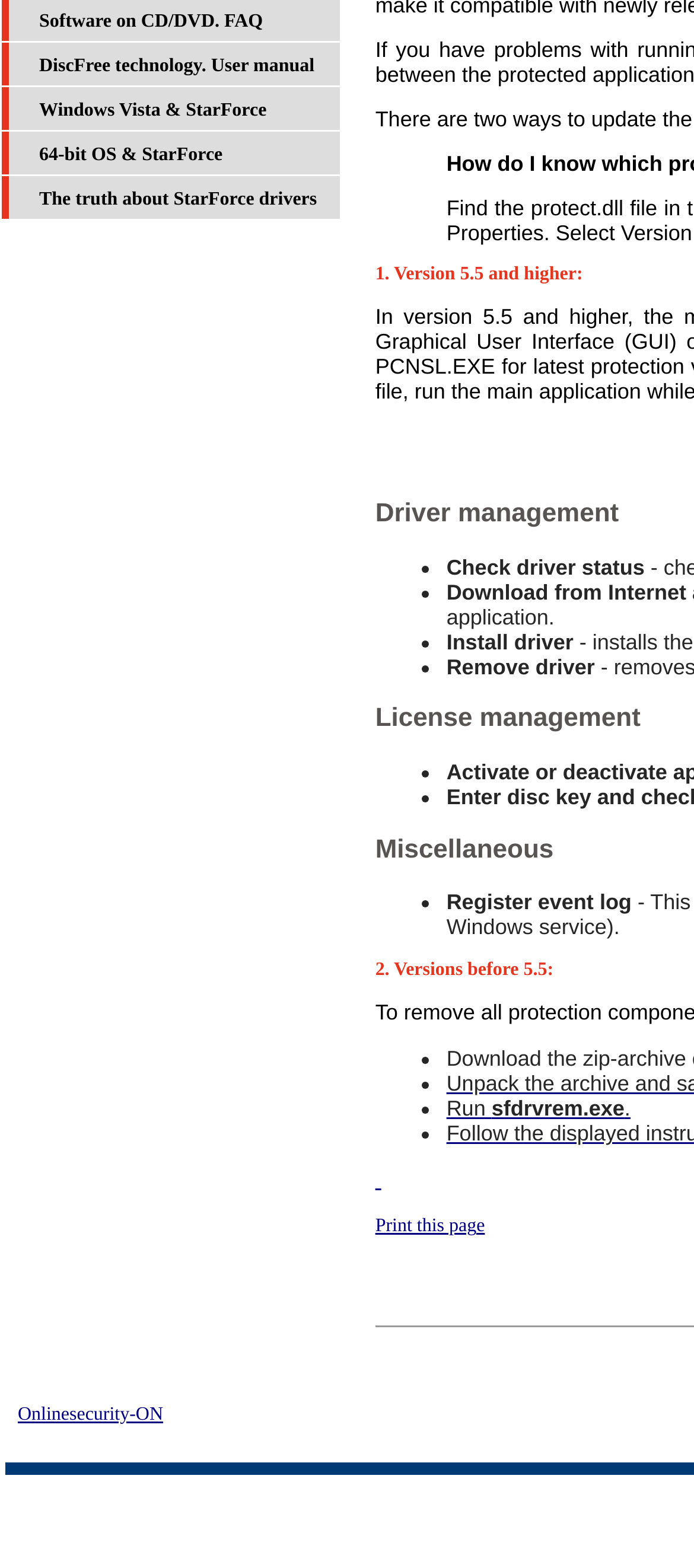Identify the bounding box coordinates for the UI element described as: "DiscFree technology. User manual". The coordinates should be provided as four floats between 0 and 1: [left, top, right, bottom].

[0.056, 0.036, 0.453, 0.049]